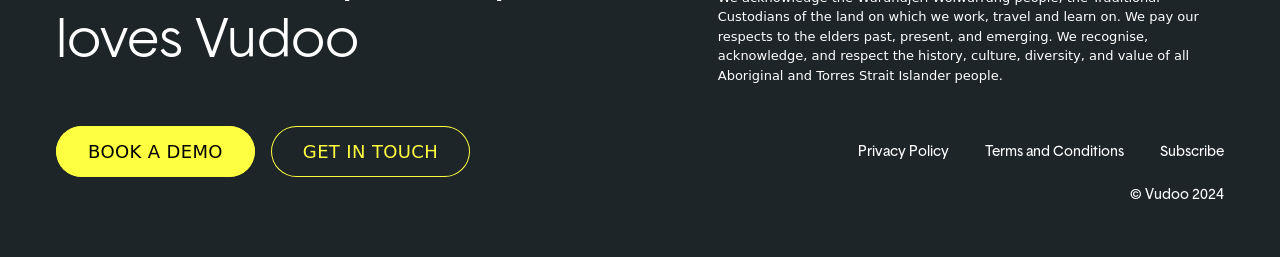Ascertain the bounding box coordinates for the UI element detailed here: "Subscribe". The coordinates should be provided as [left, top, right, bottom] with each value being a float between 0 and 1.

[0.908, 0.552, 0.956, 0.628]